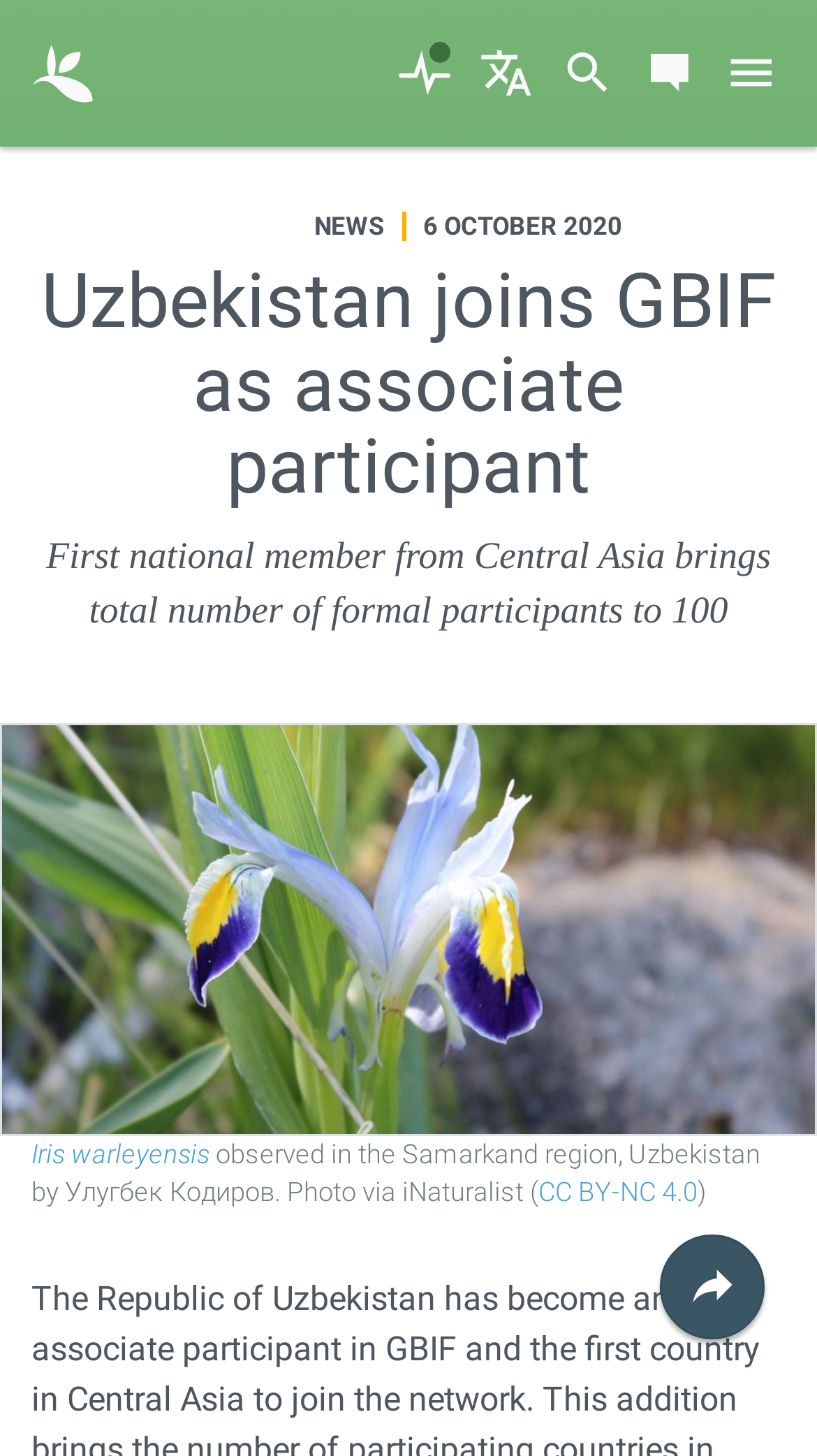Calculate the bounding box coordinates of the UI element given the description: "Iris warleyensis".

[0.038, 0.781, 0.256, 0.803]